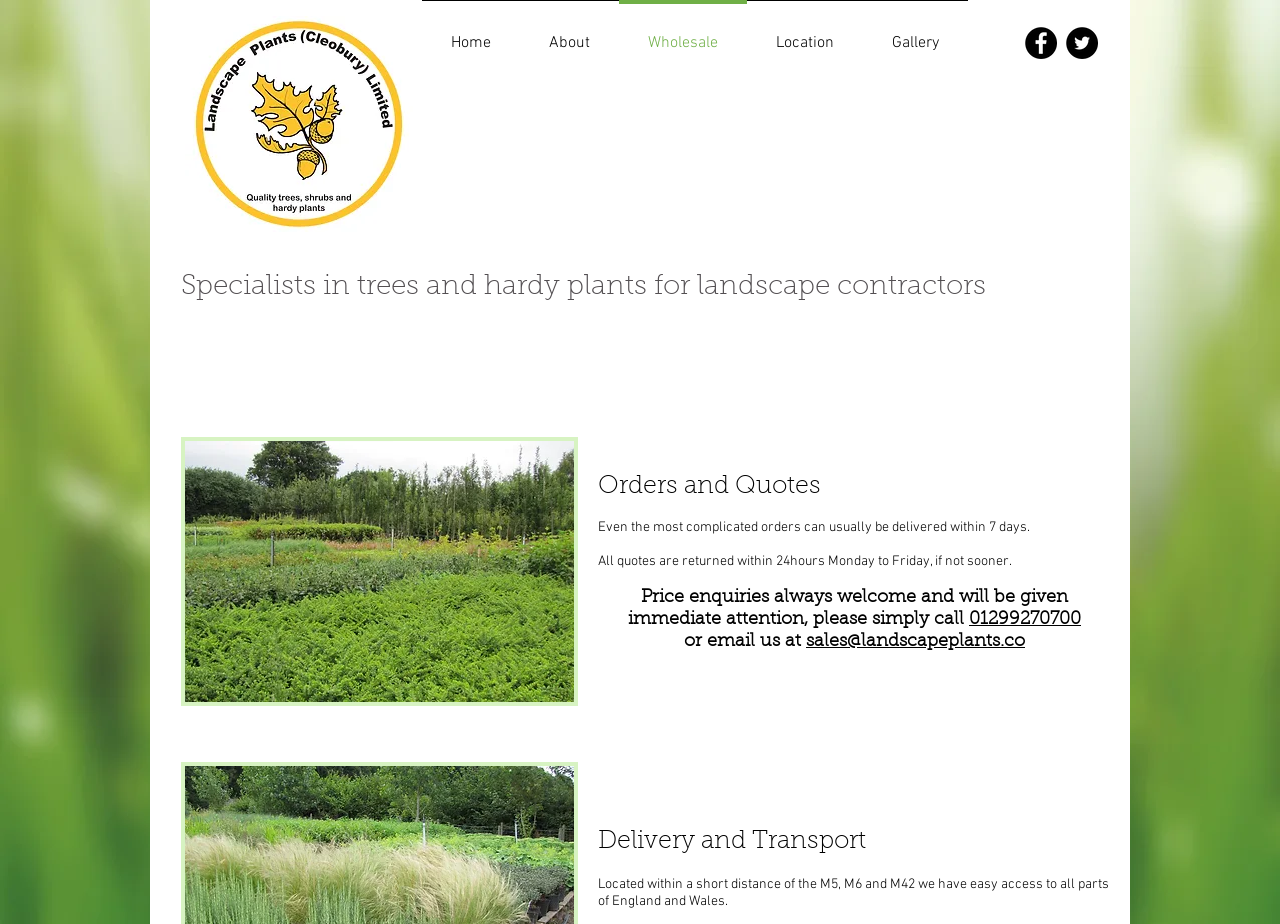Please provide a comprehensive response to the question based on the details in the image: What is the email address for sales?

I found the email address by looking at the heading that says 'or email us at sales@landscapeplants.co'.